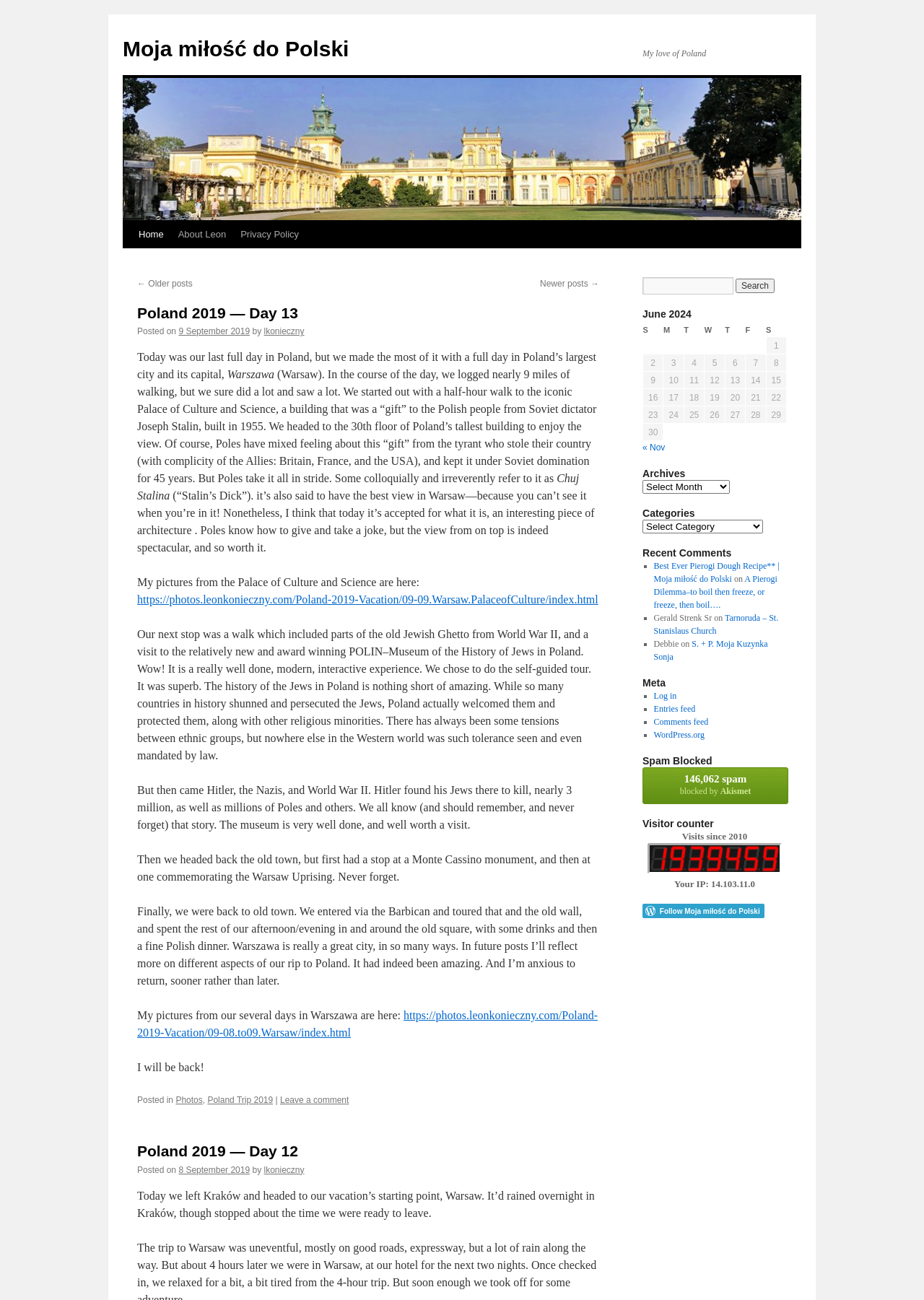Please indicate the bounding box coordinates for the clickable area to complete the following task: "Search for something". The coordinates should be specified as four float numbers between 0 and 1, i.e., [left, top, right, bottom].

[0.695, 0.213, 0.794, 0.227]